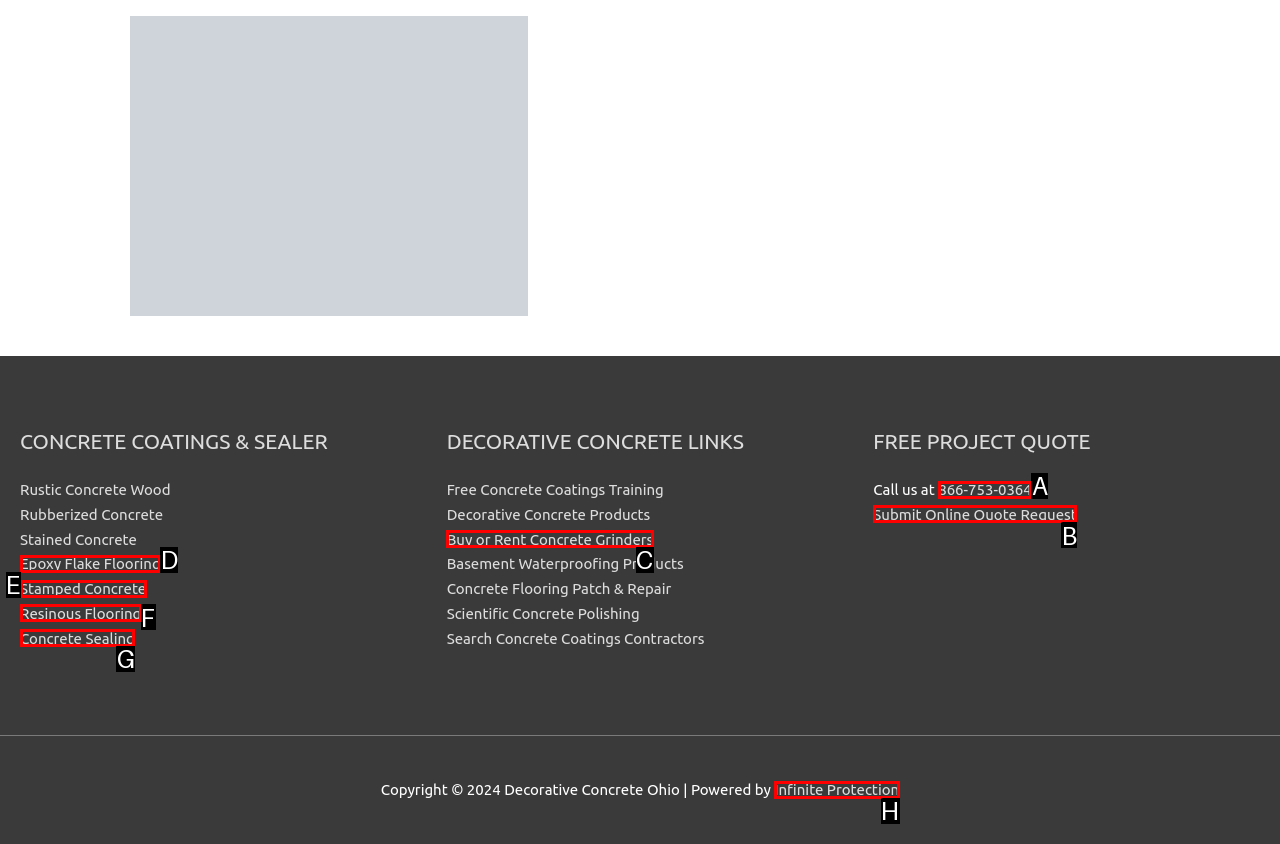Find the option that matches this description: Stamped Concrete
Provide the corresponding letter directly.

E